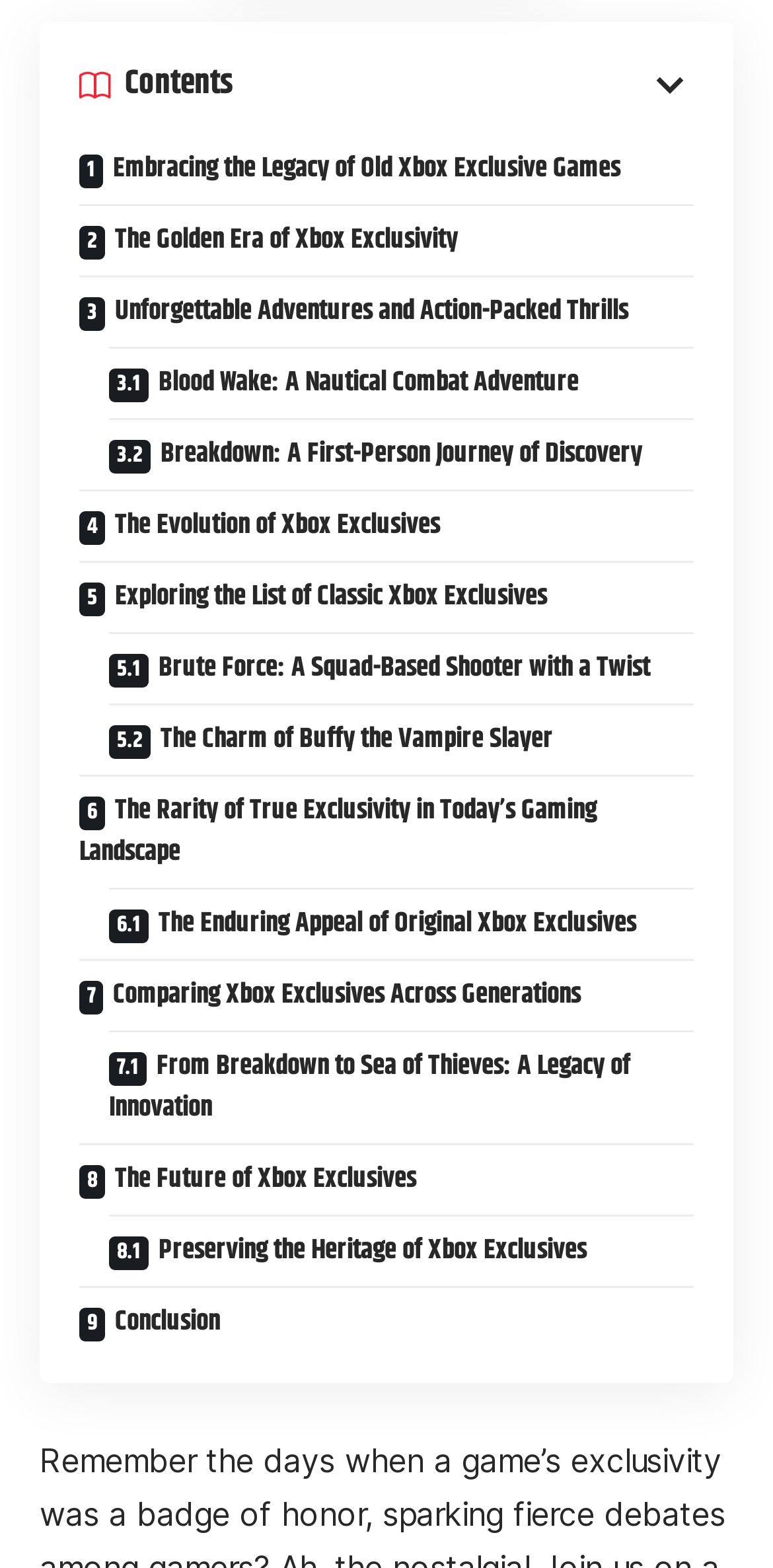Determine the bounding box coordinates of the element that should be clicked to execute the following command: "Explore 'The Evolution of Xbox Exclusives'".

[0.103, 0.312, 0.897, 0.349]